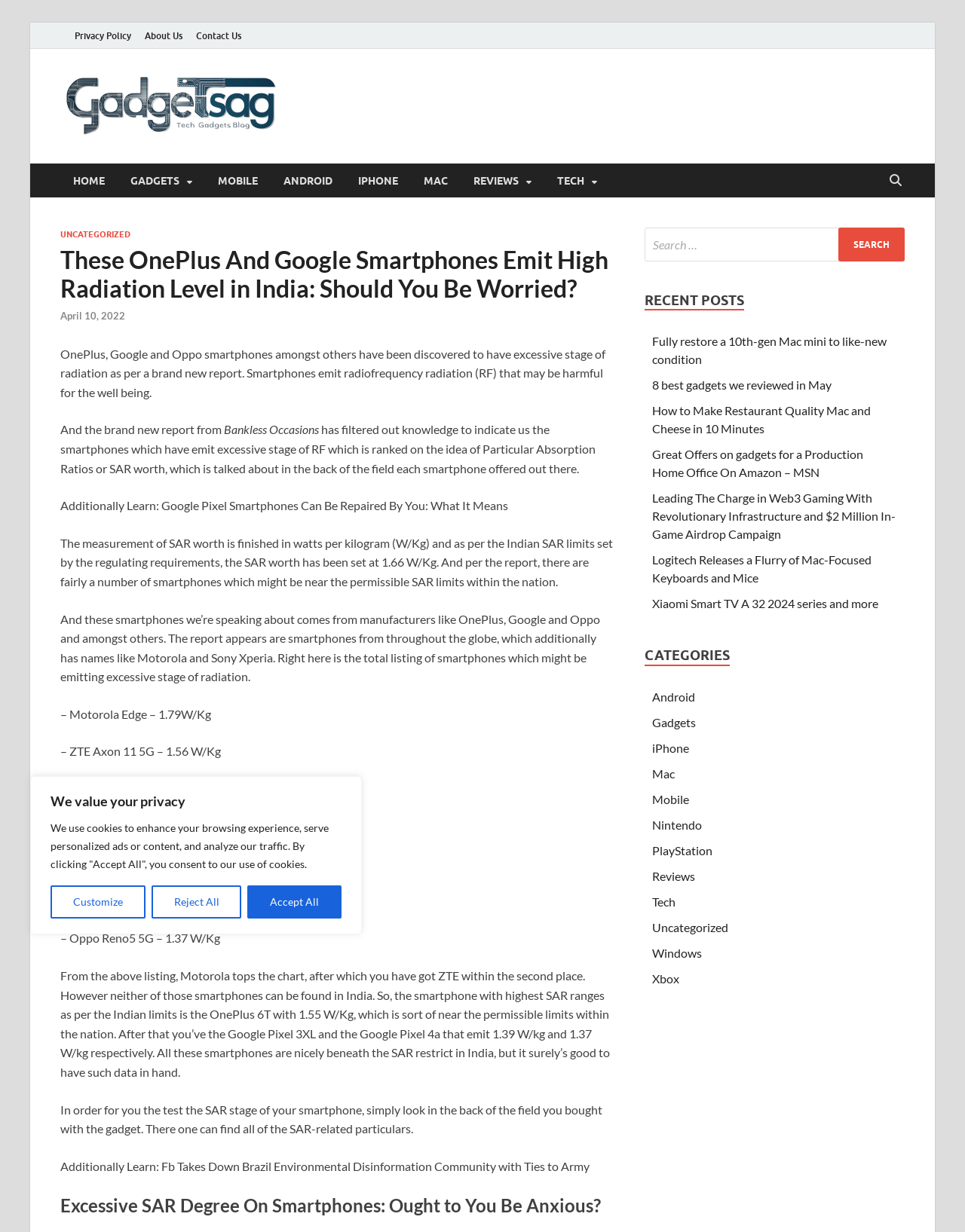Determine the bounding box coordinates for the area you should click to complete the following instruction: "Click on the 'HOME' link".

[0.062, 0.133, 0.122, 0.16]